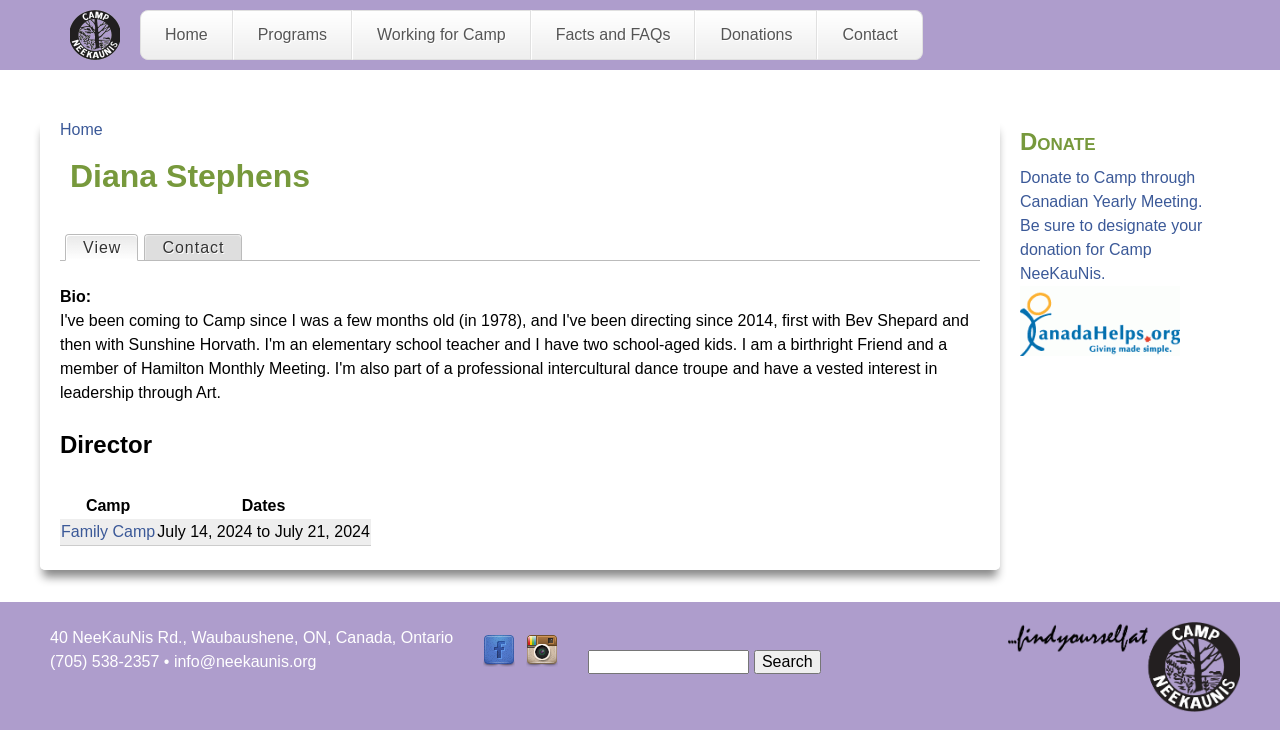What social media platforms does the camp have?
Respond to the question with a well-detailed and thorough answer.

The social media platforms of the camp can be found in the contentinfo section at the bottom of the webpage, which lists the camp's contact information and social media links. The Facebook and Instagram icons are located next to each other.